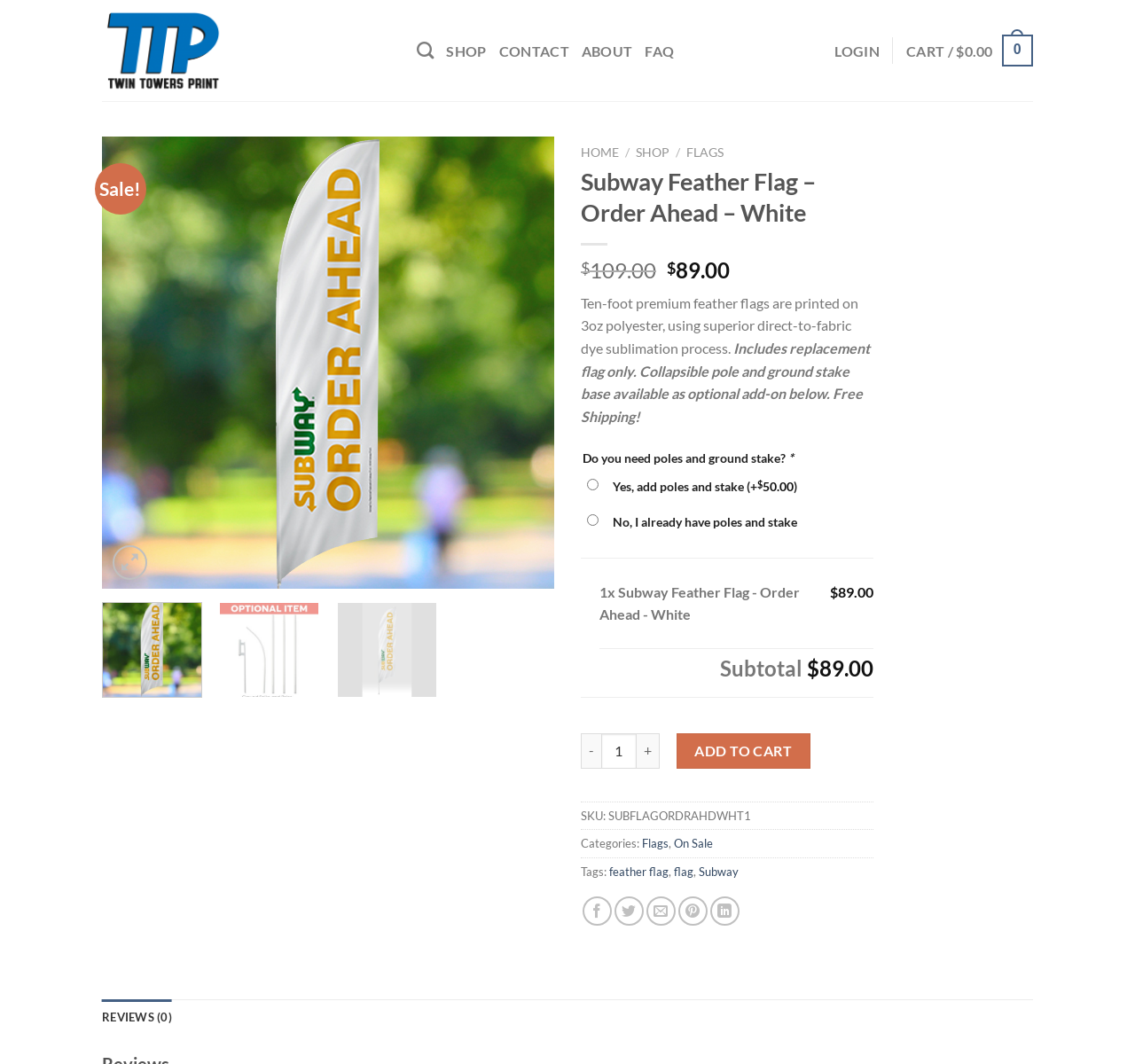Determine the bounding box for the UI element as described: "Add to cart". The coordinates should be represented as four float numbers between 0 and 1, formatted as [left, top, right, bottom].

[0.596, 0.689, 0.714, 0.722]